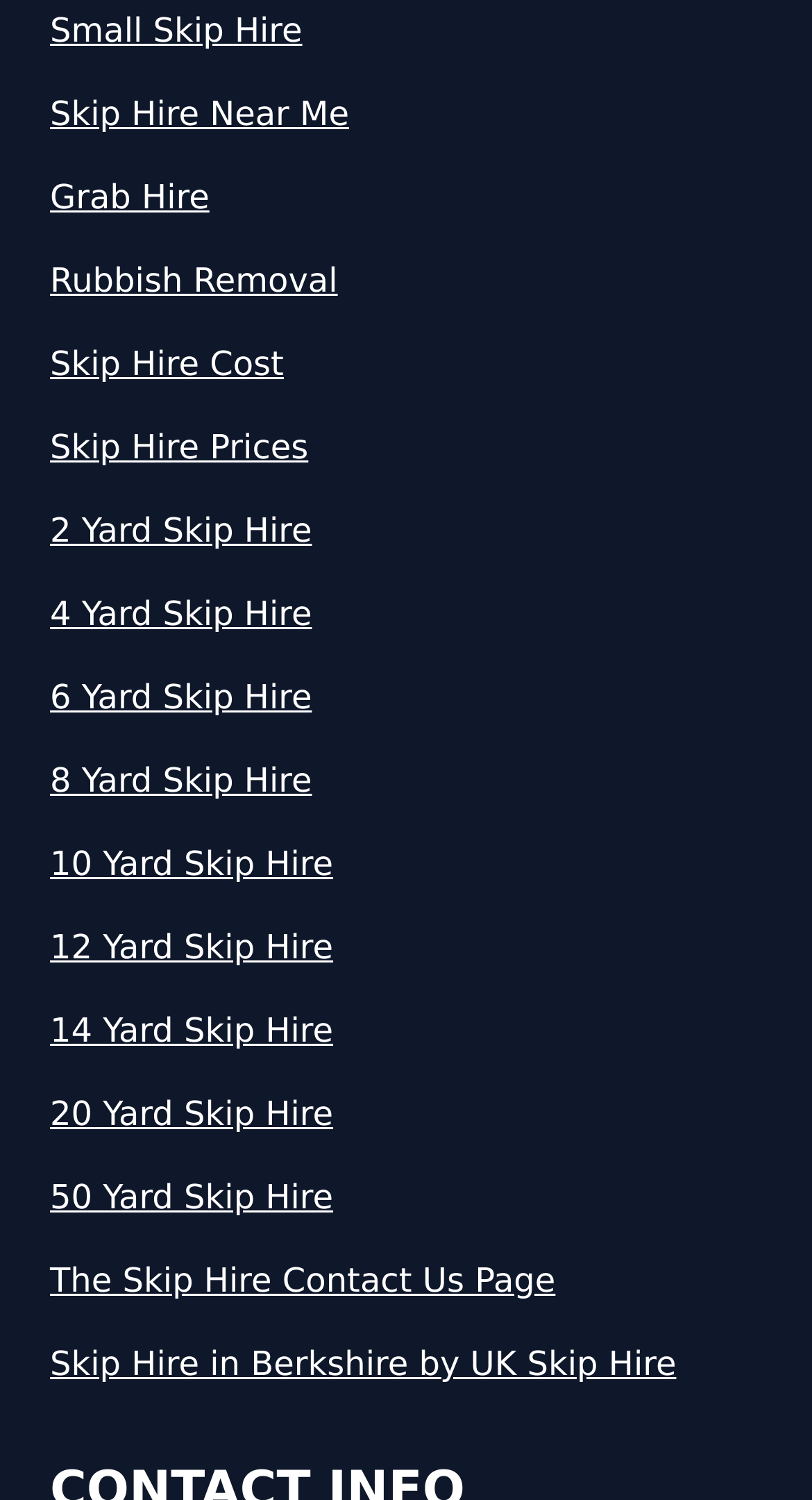Determine the bounding box coordinates of the clickable element necessary to fulfill the instruction: "Contact Us". Provide the coordinates as four float numbers within the 0 to 1 range, i.e., [left, top, right, bottom].

[0.062, 0.838, 0.938, 0.871]